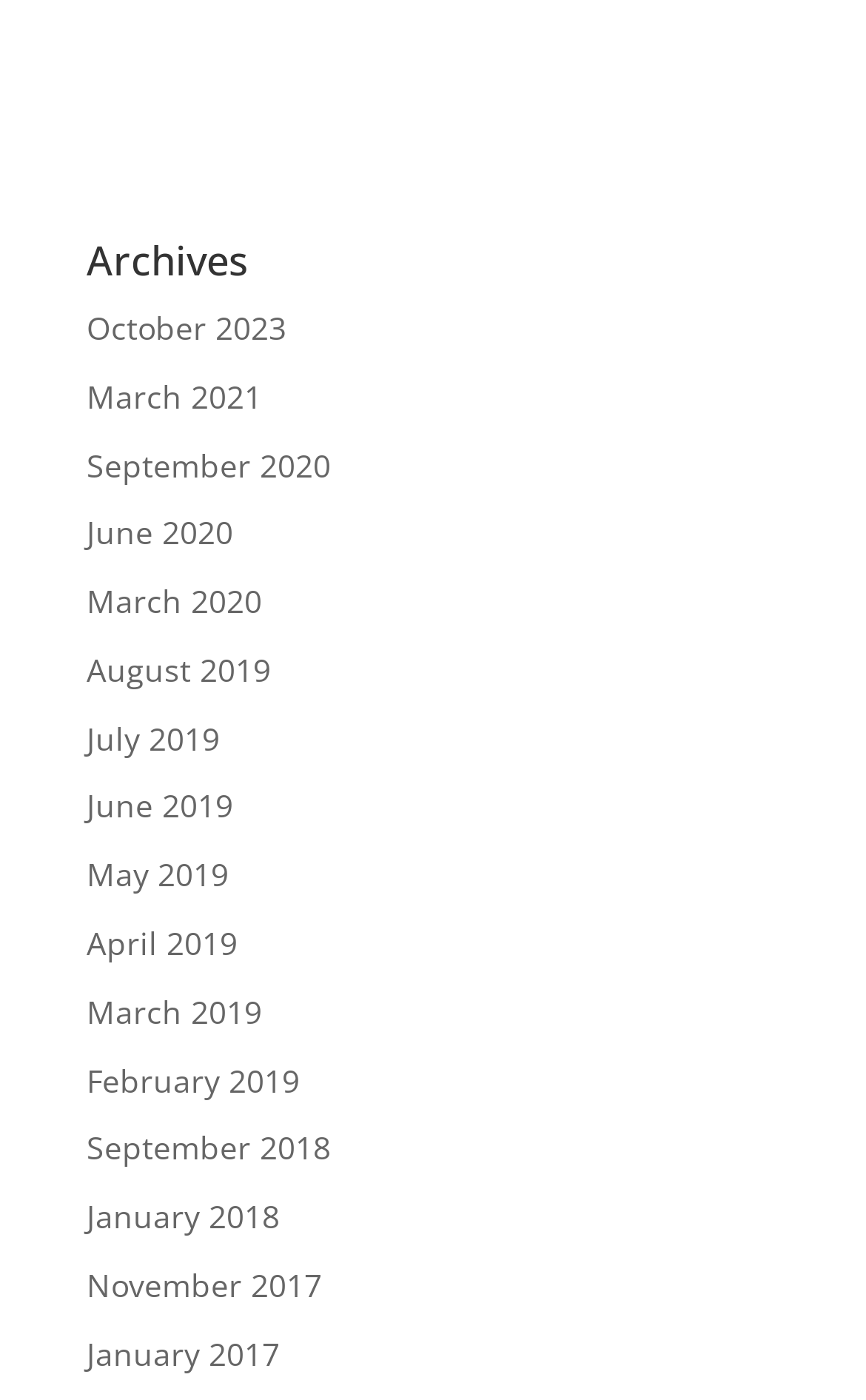Highlight the bounding box coordinates of the element that should be clicked to carry out the following instruction: "view October 2023 archives". The coordinates must be given as four float numbers ranging from 0 to 1, i.e., [left, top, right, bottom].

[0.1, 0.219, 0.331, 0.249]